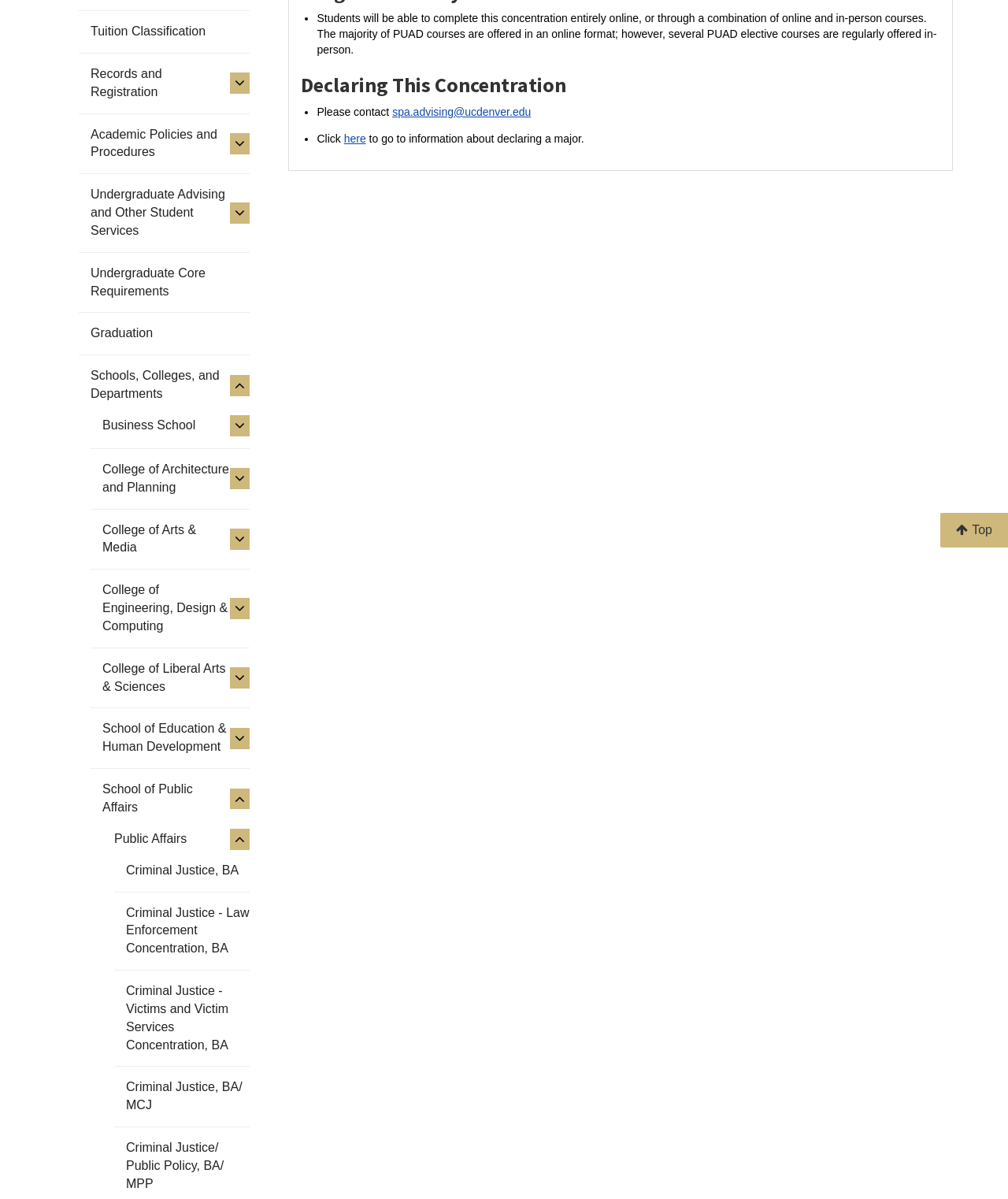Using the provided description here, find the bounding box coordinates for the UI element. Provide the coordinates in (top-left x, top-left y, bottom-right x, bottom-right y) format, ensuring all values are between 0 and 1.

[0.341, 0.11, 0.363, 0.121]